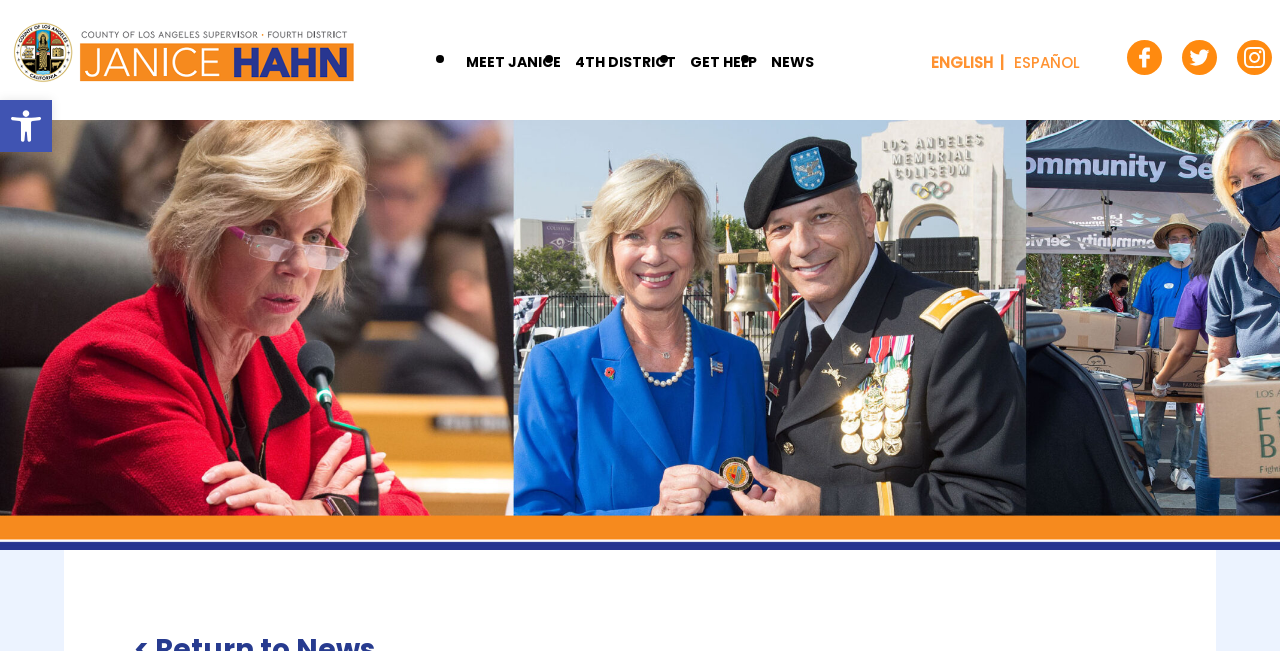Identify the bounding box coordinates for the UI element that matches this description: "Open toolbar Accessibility Tools".

[0.0, 0.154, 0.041, 0.233]